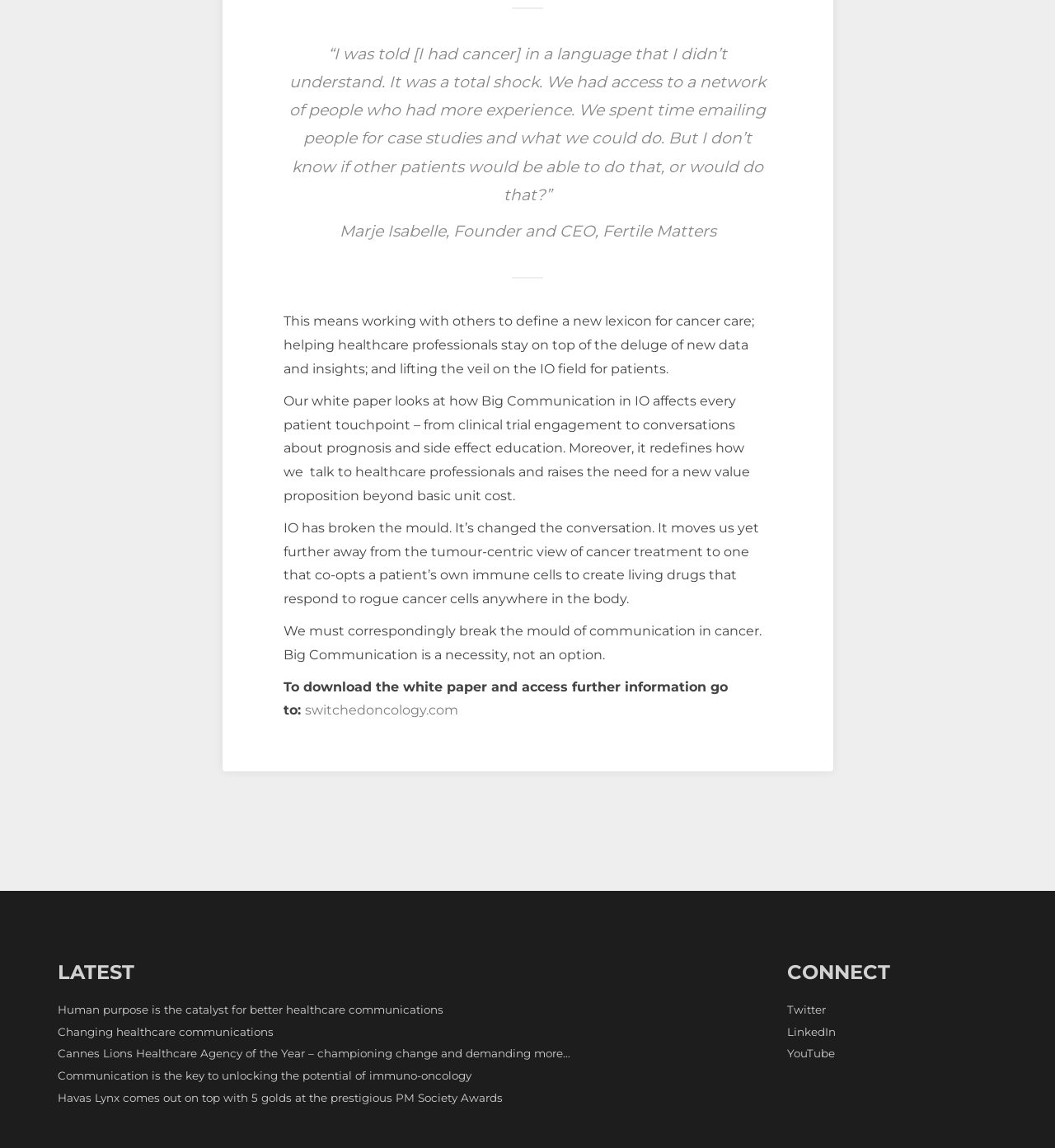Determine the bounding box coordinates of the clickable region to execute the instruction: "Learn about Communication is the key to unlocking the potential of immuno-oncology". The coordinates should be four float numbers between 0 and 1, denoted as [left, top, right, bottom].

[0.055, 0.931, 0.447, 0.943]